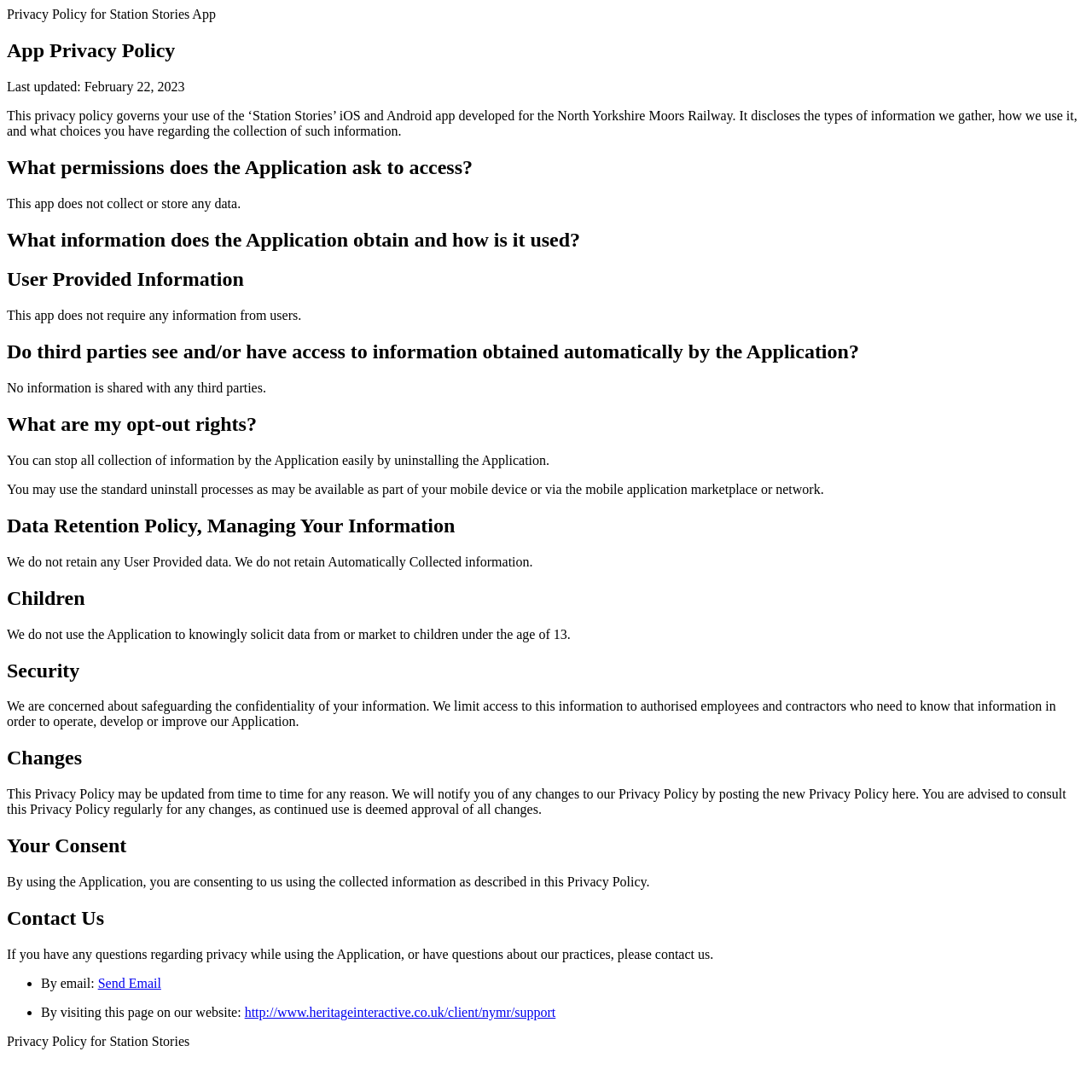Find the bounding box coordinates for the element described here: "http://www.heritageinteractive.co.uk/client/nymr/support".

[0.224, 0.92, 0.509, 0.933]